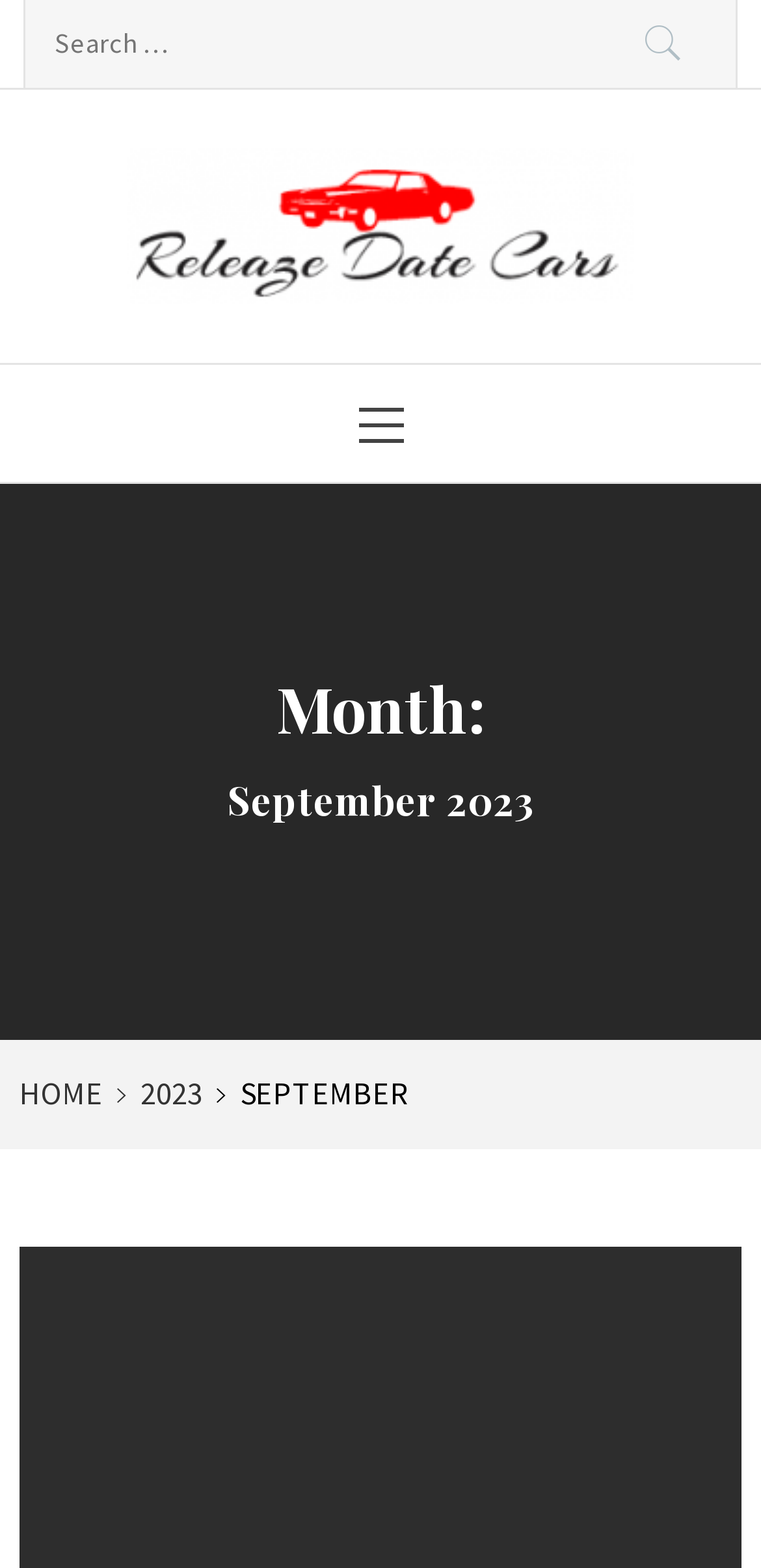Respond to the following question using a concise word or phrase: 
How many links are in the breadcrumbs navigation?

3